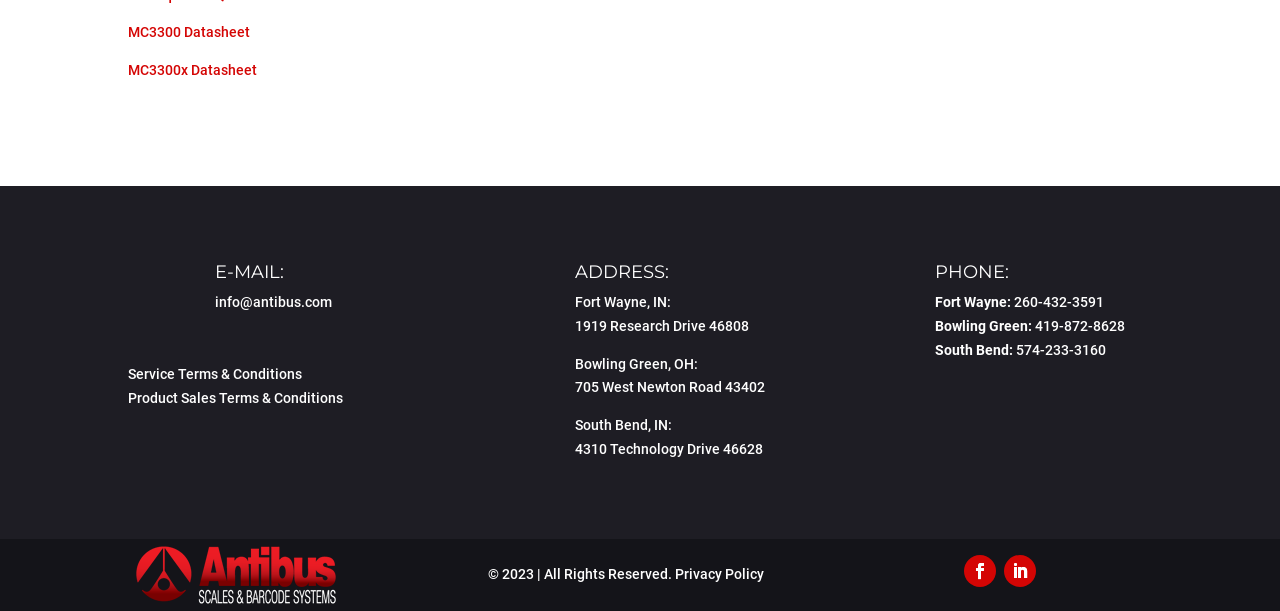Could you find the bounding box coordinates of the clickable area to complete this instruction: "Send an email to info@antibus.com"?

[0.168, 0.481, 0.259, 0.507]